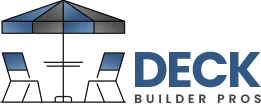Please examine the image and provide a detailed answer to the question: What type of spaces does the company create?

The company is dedicated to creating beautiful and functional outdoor spaces, as emphasized by the logo and the overall theme of the Deck Building Grand Rapids website.